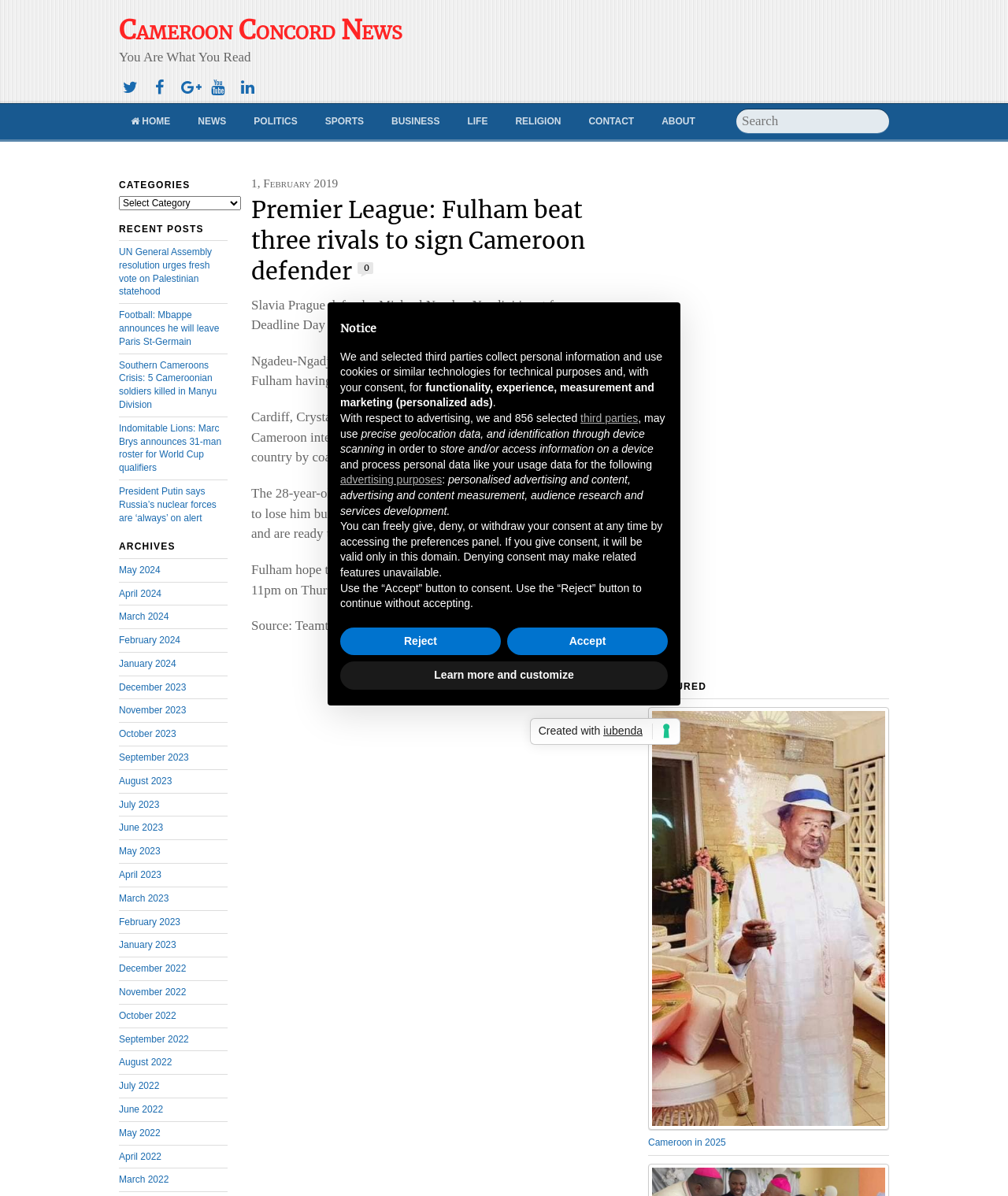Provide a brief response to the question using a single word or phrase: 
What is the type of the 'FEATURED' section?

Image